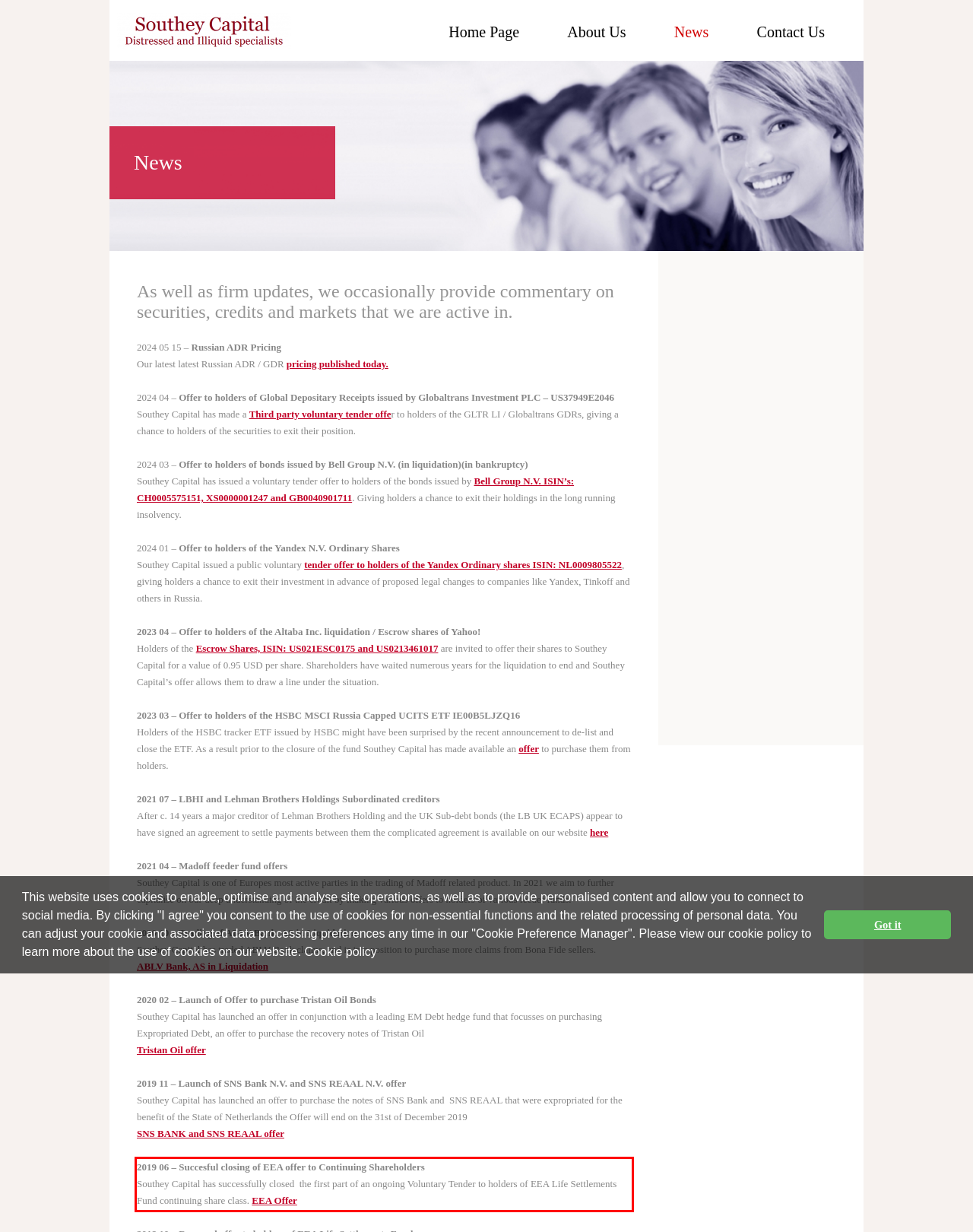Please identify and extract the text content from the UI element encased in a red bounding box on the provided webpage screenshot.

2019 06 – Succesful closing of EEA offer to Continuing Shareholders Southey Capital has successfully closed the first part of an ongoing Voluntary Tender to holders of EEA Life Settlements Fund continuing share class. EEA Offer